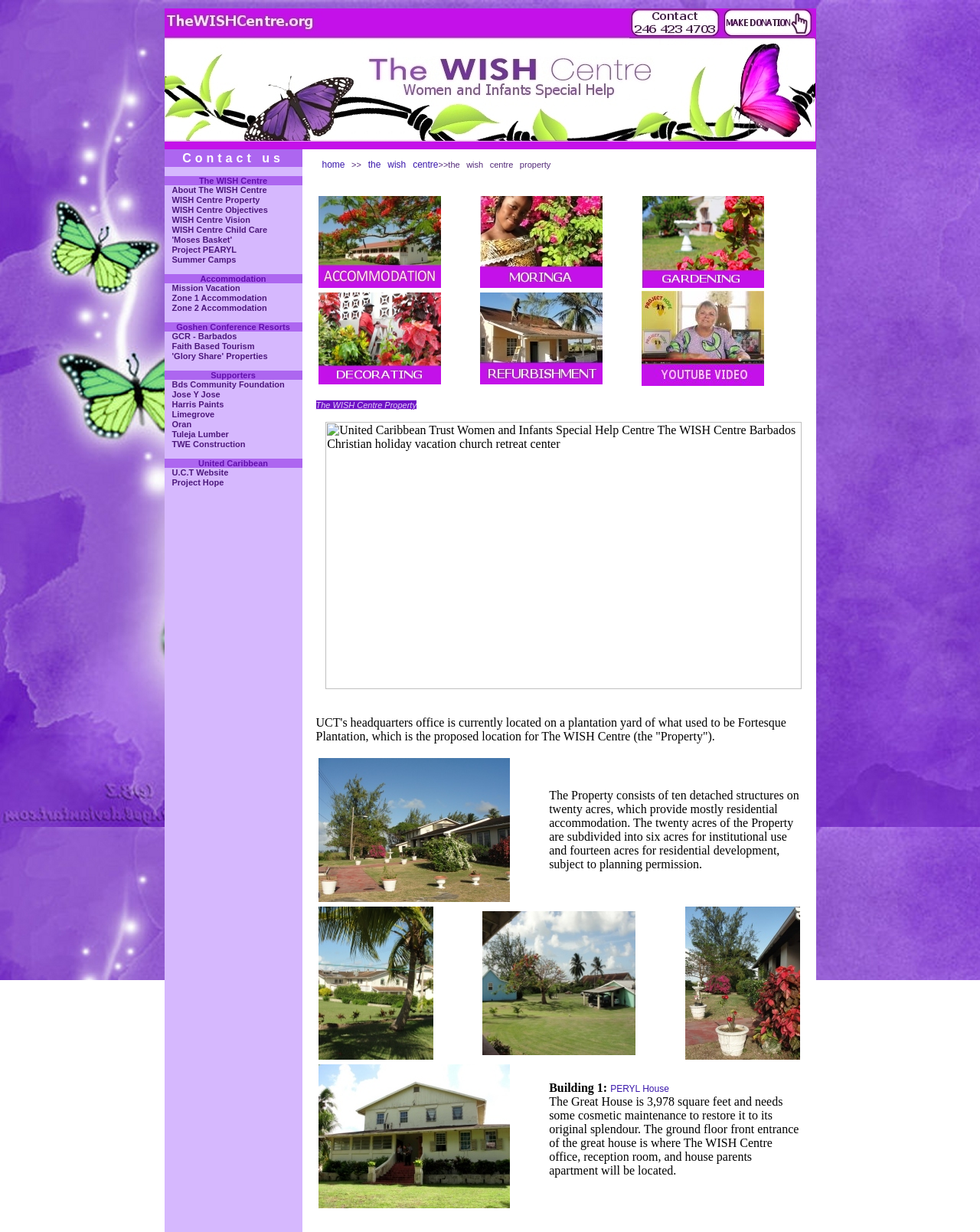Please identify the bounding box coordinates of the region to click in order to complete the given instruction: "Check out Project Hope". The coordinates should be four float numbers between 0 and 1, i.e., [left, top, right, bottom].

[0.168, 0.388, 0.293, 0.395]